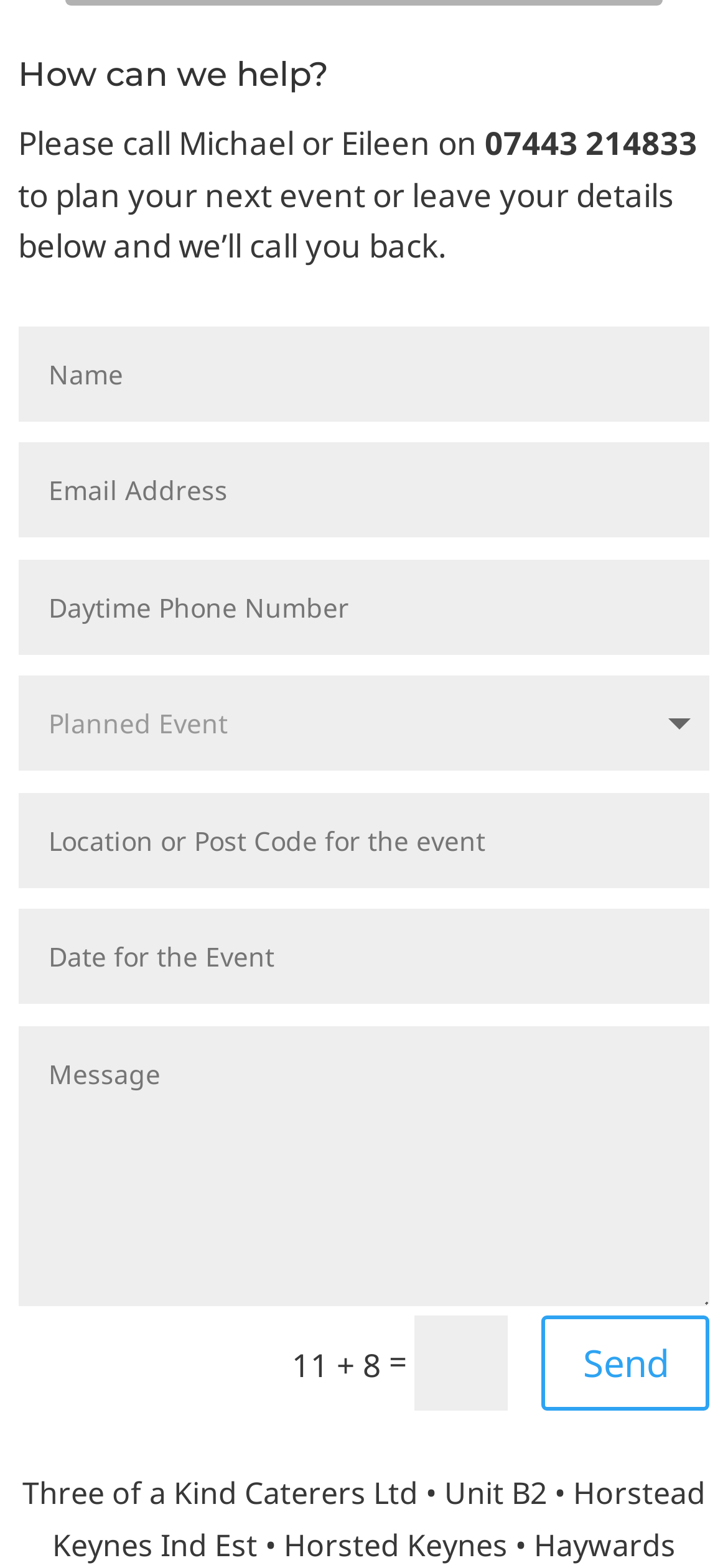Find the bounding box of the UI element described as: "name="et_pb_contact_message_0" placeholder="Message"". The bounding box coordinates should be given as four float values between 0 and 1, i.e., [left, top, right, bottom].

[0.026, 0.654, 0.975, 0.832]